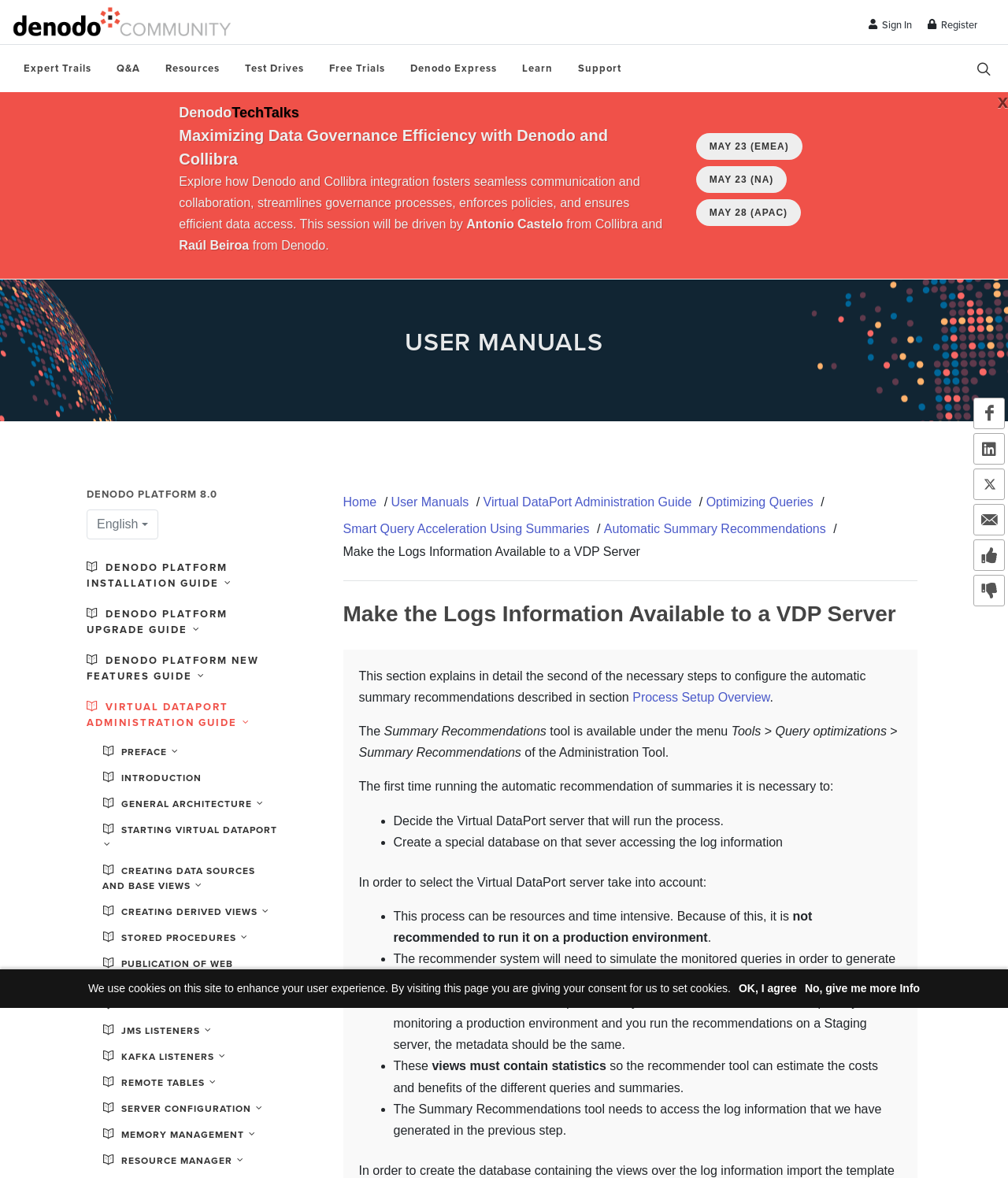Determine the bounding box coordinates of the clickable element necessary to fulfill the instruction: "Click on the Denodo Logo". Provide the coordinates as four float numbers within the 0 to 1 range, i.e., [left, top, right, bottom].

[0.012, 0.005, 0.231, 0.032]